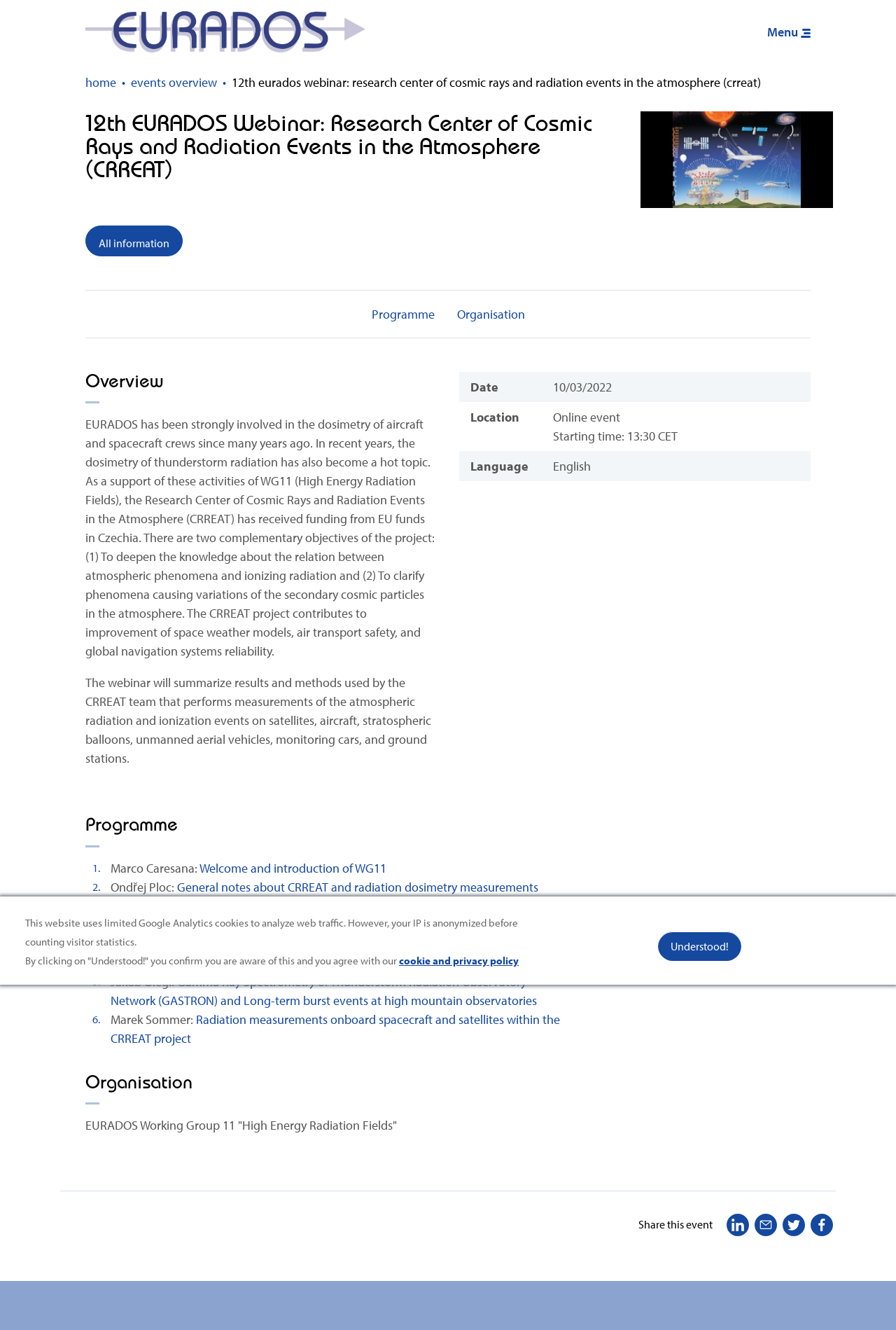Find the bounding box coordinates for the HTML element described in this sentence: "Home". Provide the coordinates as four float numbers between 0 and 1, in the format [left, top, right, bottom].

[0.095, 0.055, 0.13, 0.069]